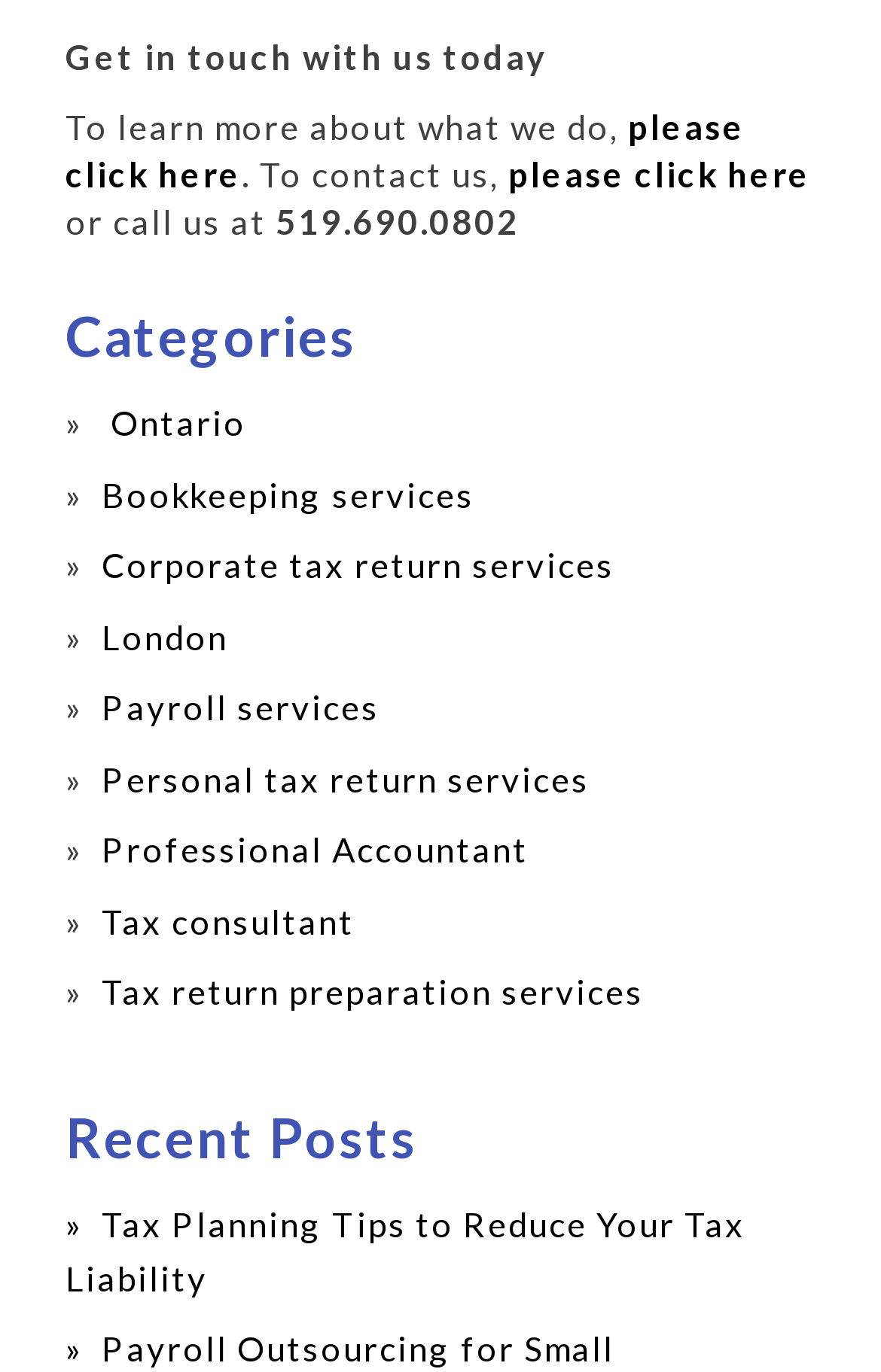How many links are there in the categories section?
Refer to the image and give a detailed response to the question.

I counted the number of link elements in the categories section, which includes links such as 'Ontario', 'Bookkeeping services', 'Corporate tax return services', and so on. There are 8 link elements in the categories section.